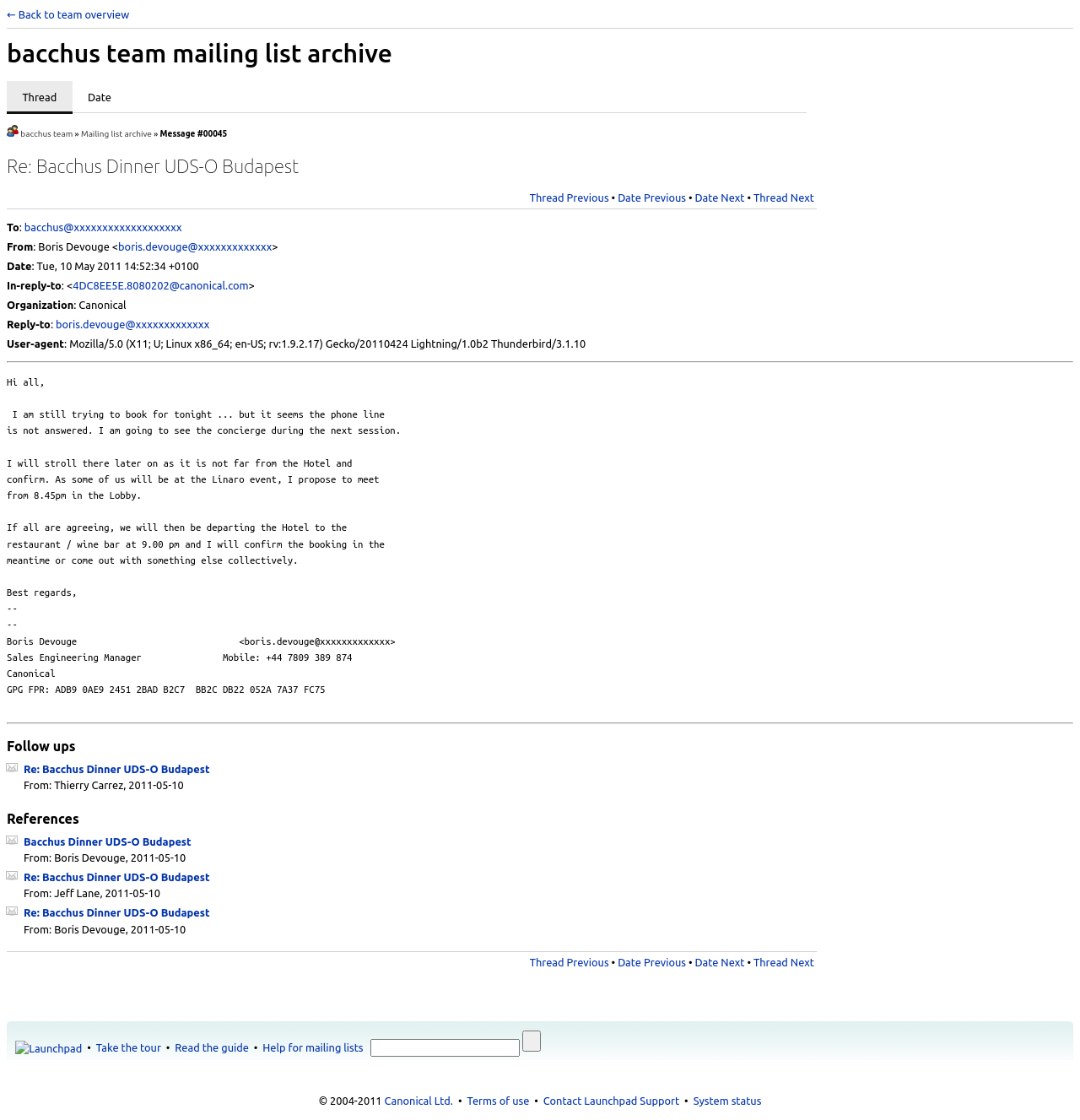Examine the screenshot and answer the question in as much detail as possible: What is the subject of the email?

I found the answer by looking at the heading 'Re: Bacchus Dinner UDS-O Budapest' which suggests that it is the subject of the email.